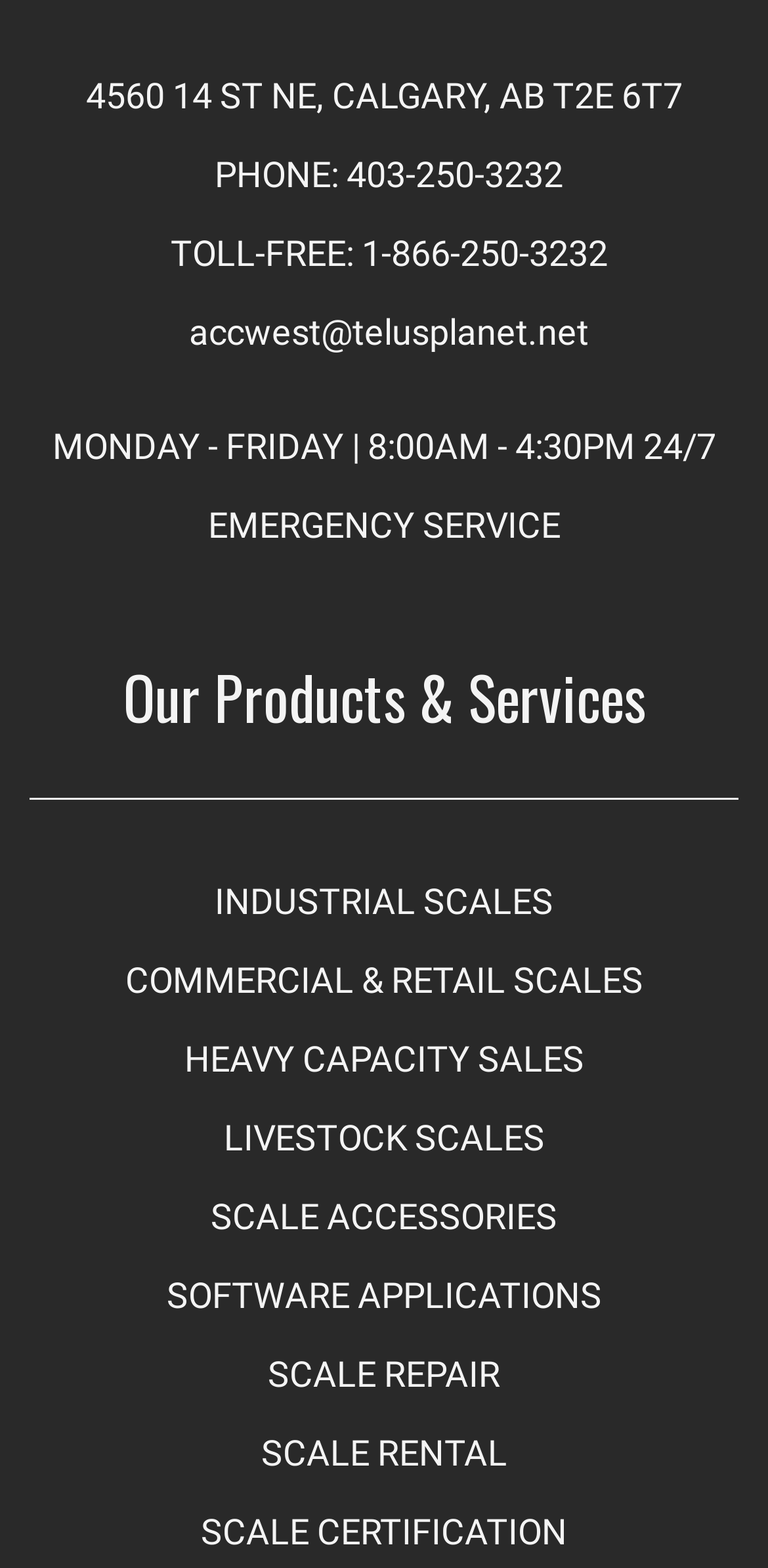Locate the bounding box coordinates of the element to click to perform the following action: 'Check the office hours'. The coordinates should be given as four float values between 0 and 1, in the form of [left, top, right, bottom].

[0.068, 0.272, 0.932, 0.348]